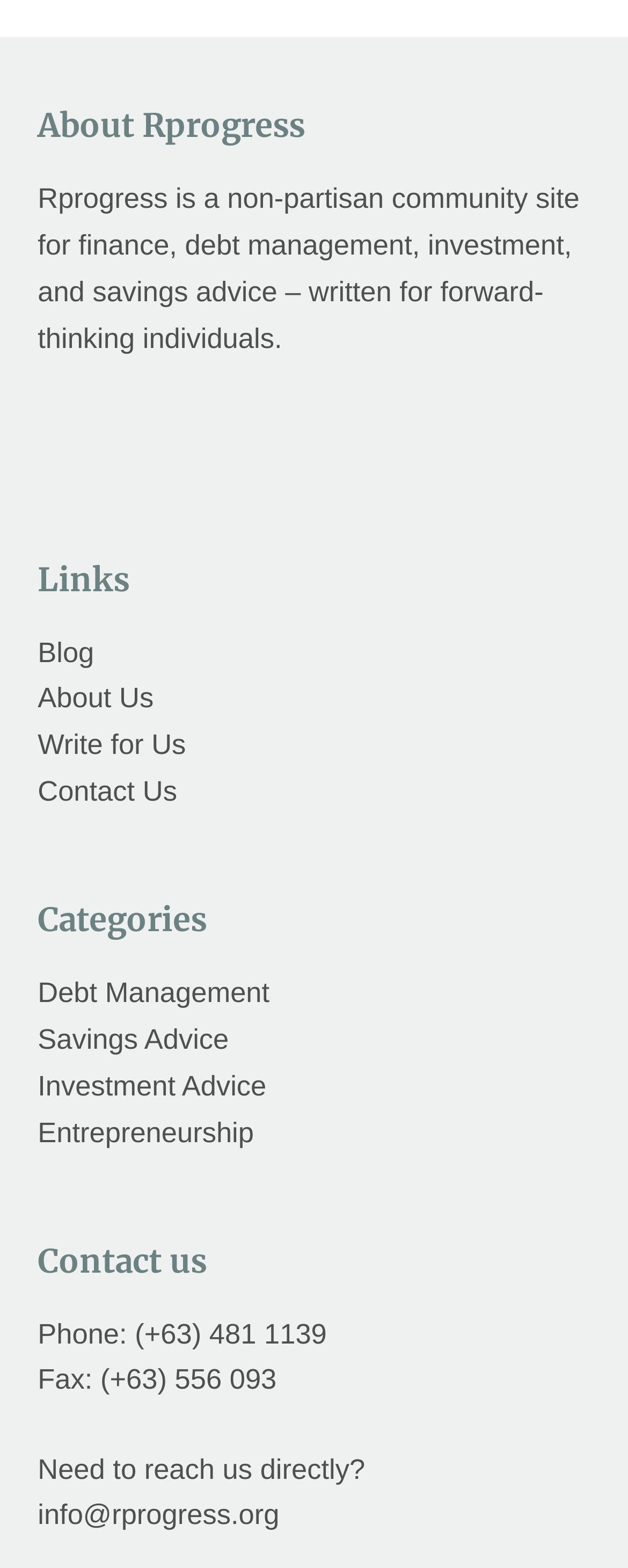Provide the bounding box coordinates for the area that should be clicked to complete the instruction: "Click on the 'Blog' link".

[0.06, 0.405, 0.15, 0.426]